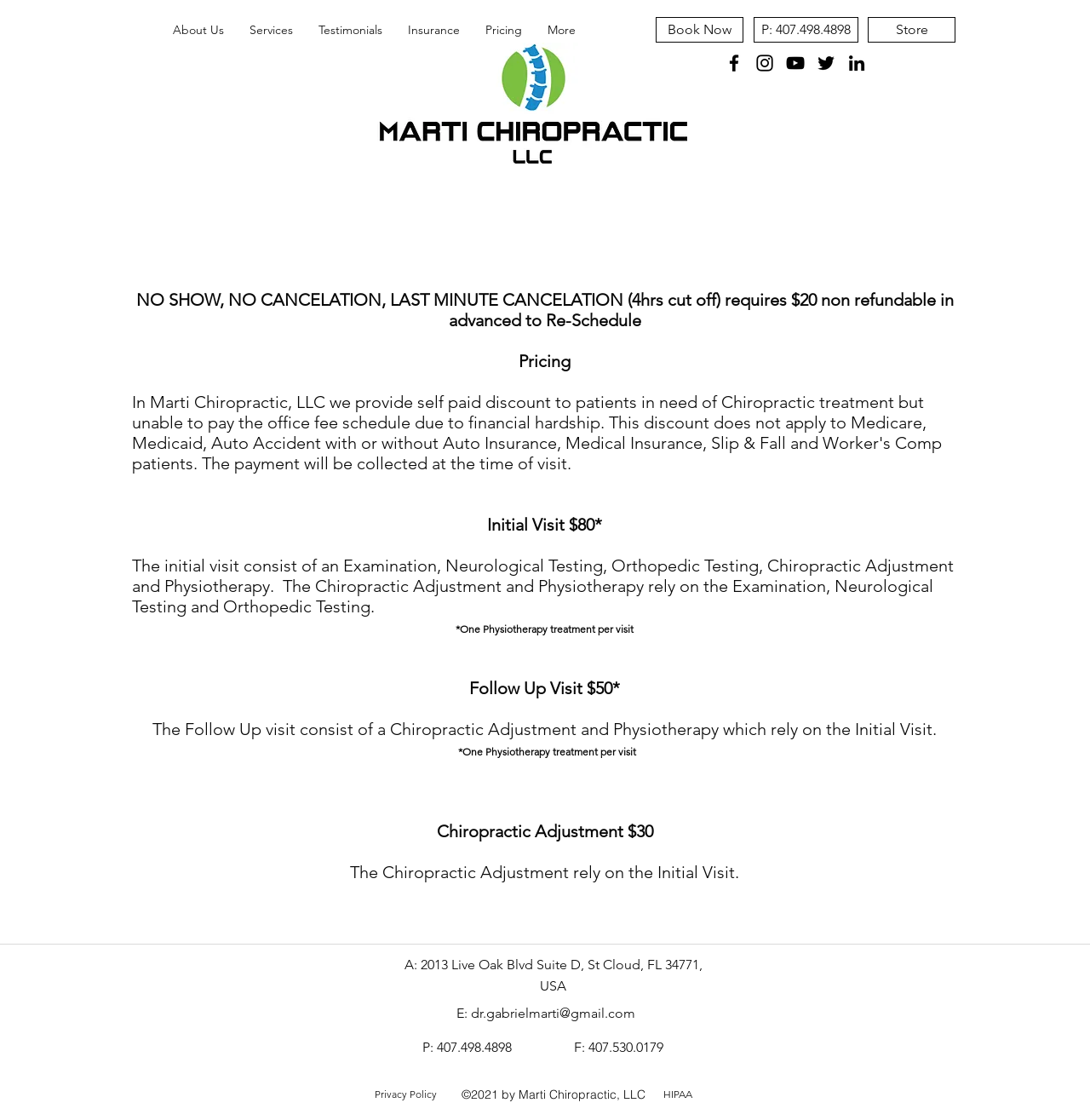Locate the bounding box coordinates of the area that needs to be clicked to fulfill the following instruction: "Learn about the services". The coordinates should be in the format of four float numbers between 0 and 1, namely [left, top, right, bottom].

[0.217, 0.015, 0.28, 0.038]